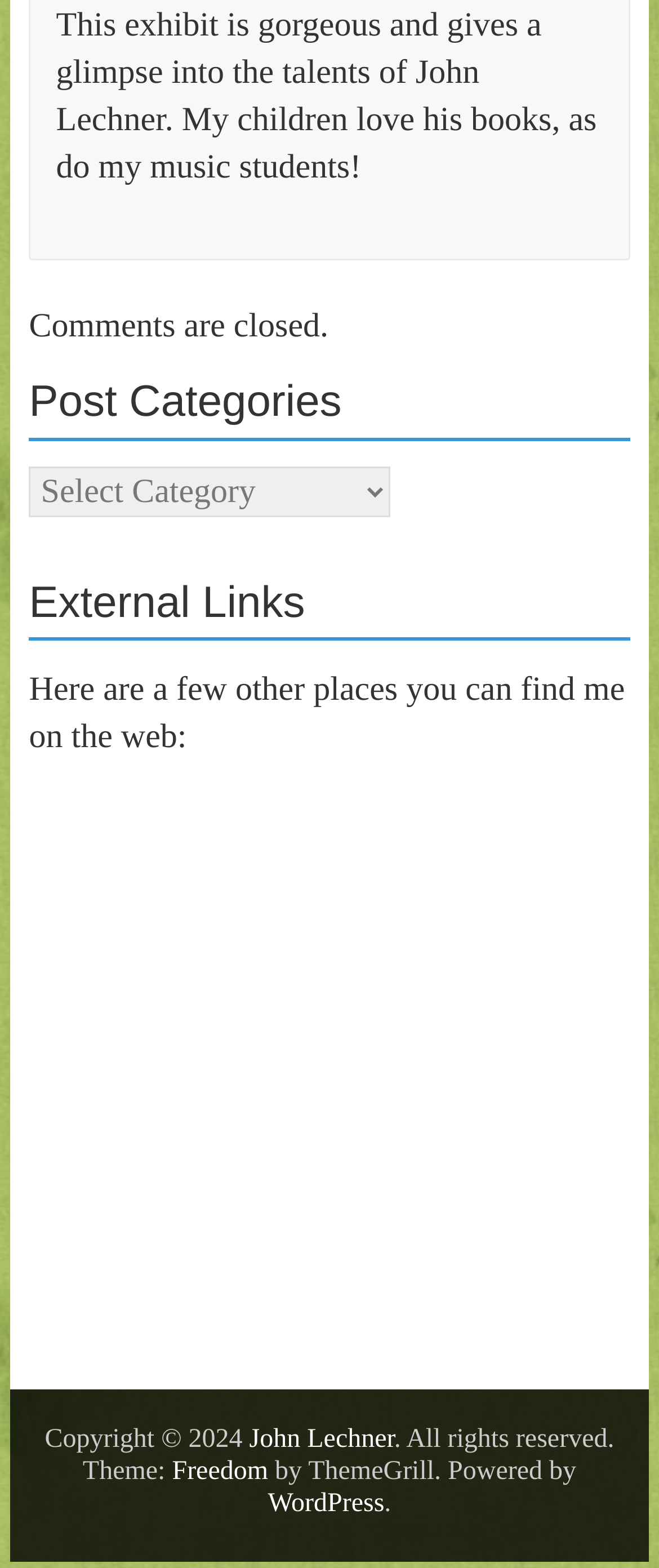Find the bounding box of the element with the following description: "John Lechner". The coordinates must be four float numbers between 0 and 1, formatted as [left, top, right, bottom].

[0.378, 0.908, 0.598, 0.927]